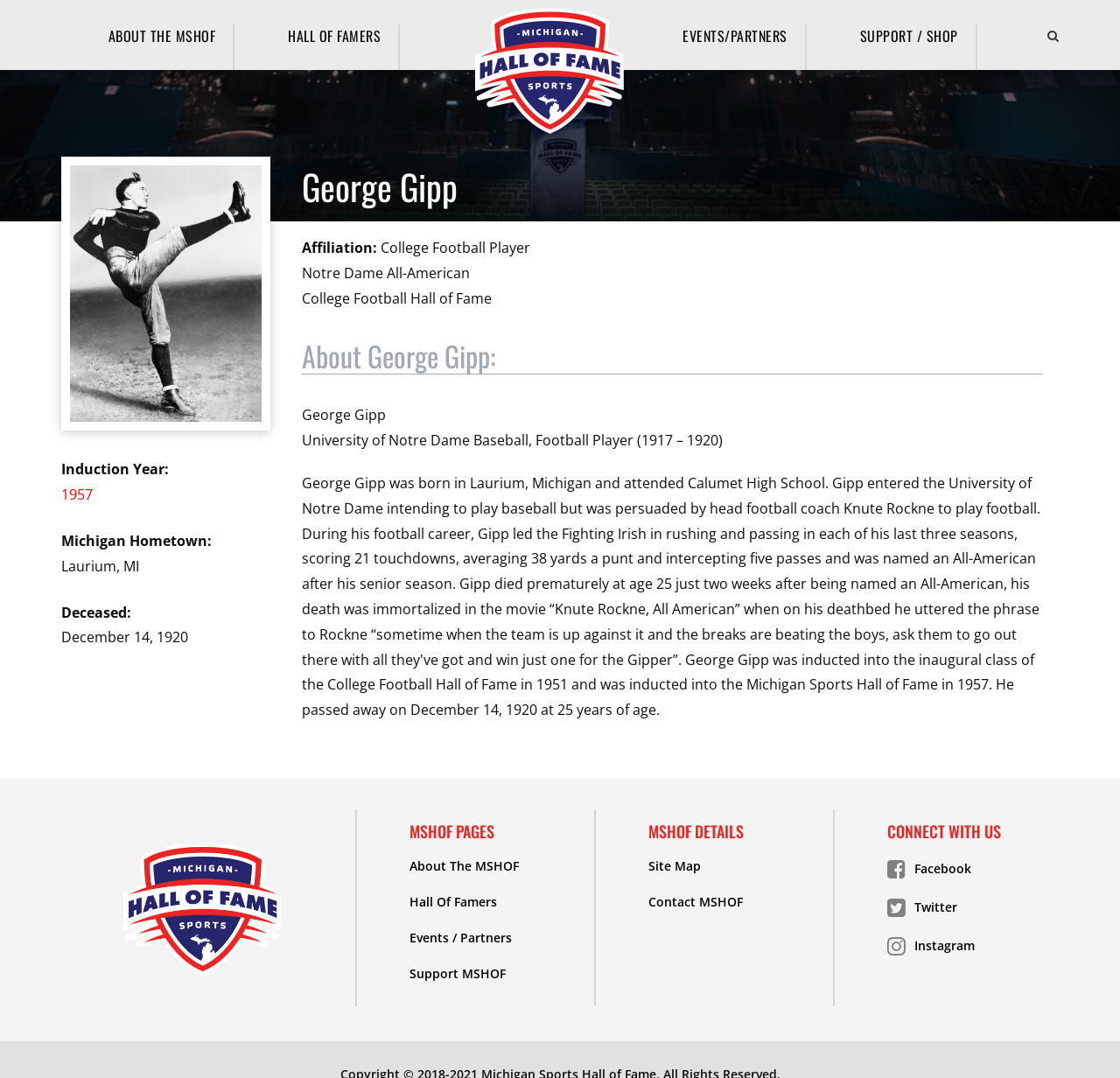Could you determine the bounding box coordinates of the clickable element to complete the instruction: "View George Gipp's induction year"? Provide the coordinates as four float numbers between 0 and 1, i.e., [left, top, right, bottom].

[0.055, 0.45, 0.083, 0.468]